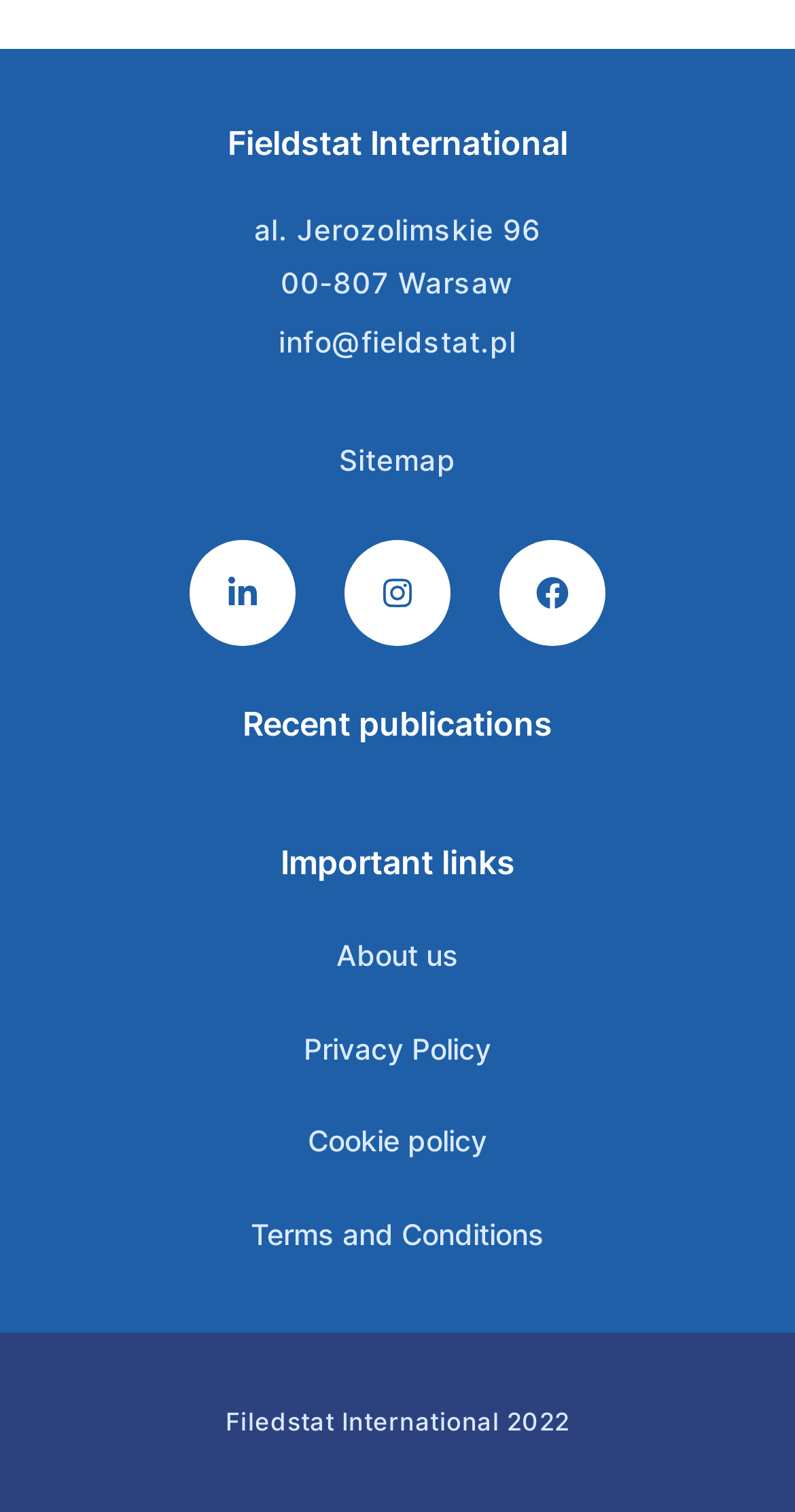Determine the bounding box coordinates of the clickable region to execute the instruction: "Contact via 'info@fieldstat.pl'". The coordinates should be four float numbers between 0 and 1, denoted as [left, top, right, bottom].

[0.351, 0.205, 0.649, 0.248]